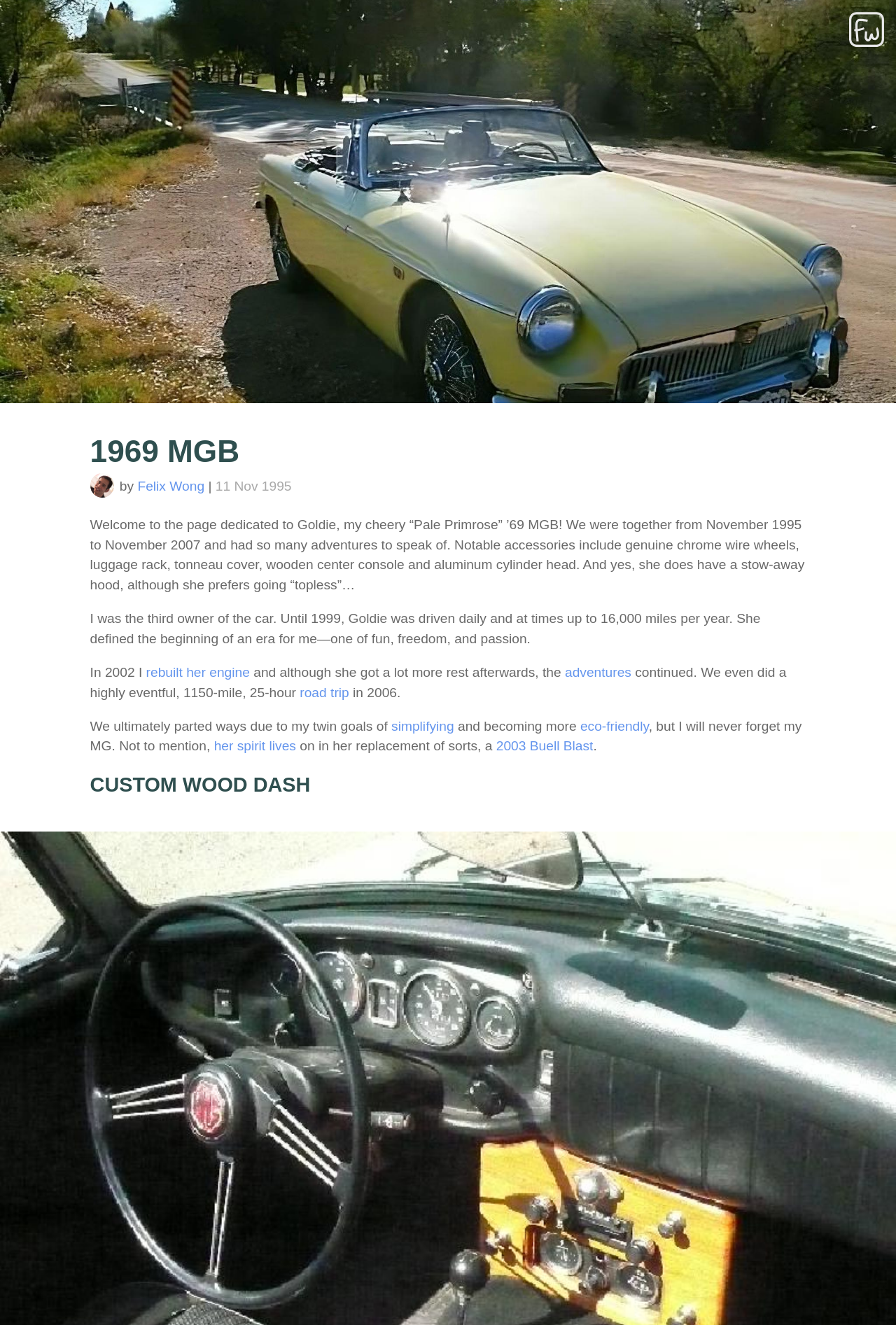Please respond in a single word or phrase: 
What is the author's name?

Felix Wong